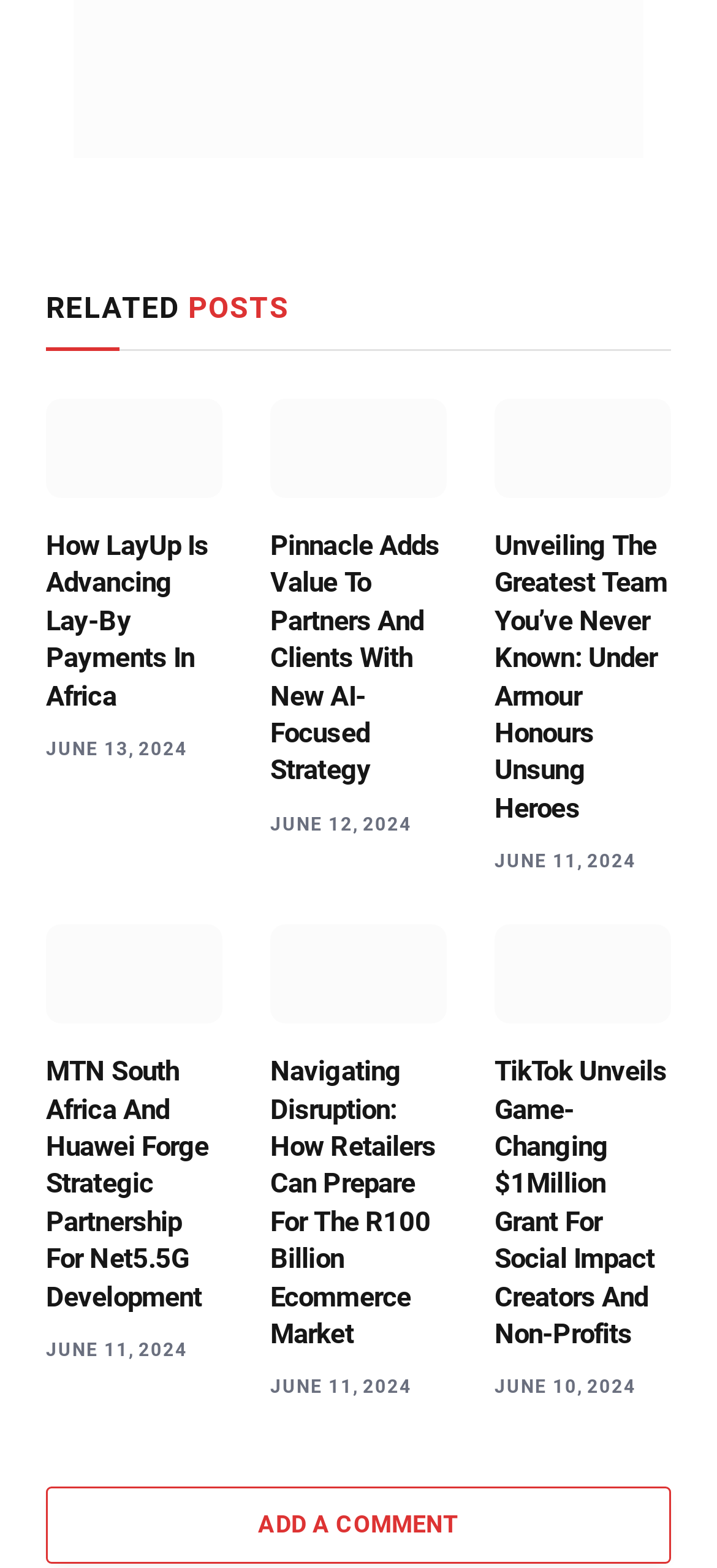What is the image description of the third article?
Using the image as a reference, answer the question with a short word or phrase.

Under Armour launches I The greatest team the world has never seen